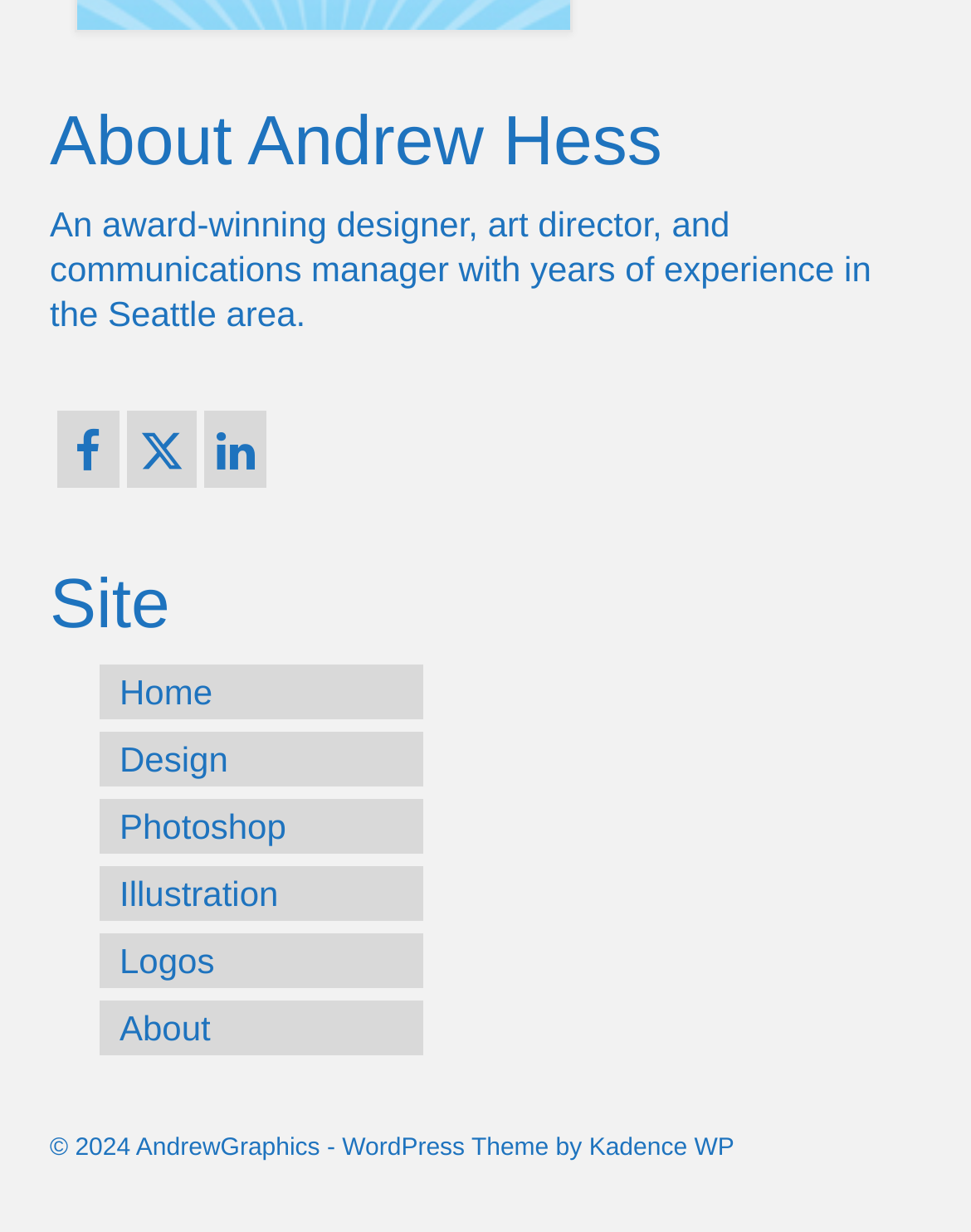How many navigation links are present?
Please describe in detail the information shown in the image to answer the question.

By examining the complementary element with links 'Home', 'Design', 'Photoshop', 'Illustration', 'Logos', and 'About', we can count the number of navigation links present, which is 6.